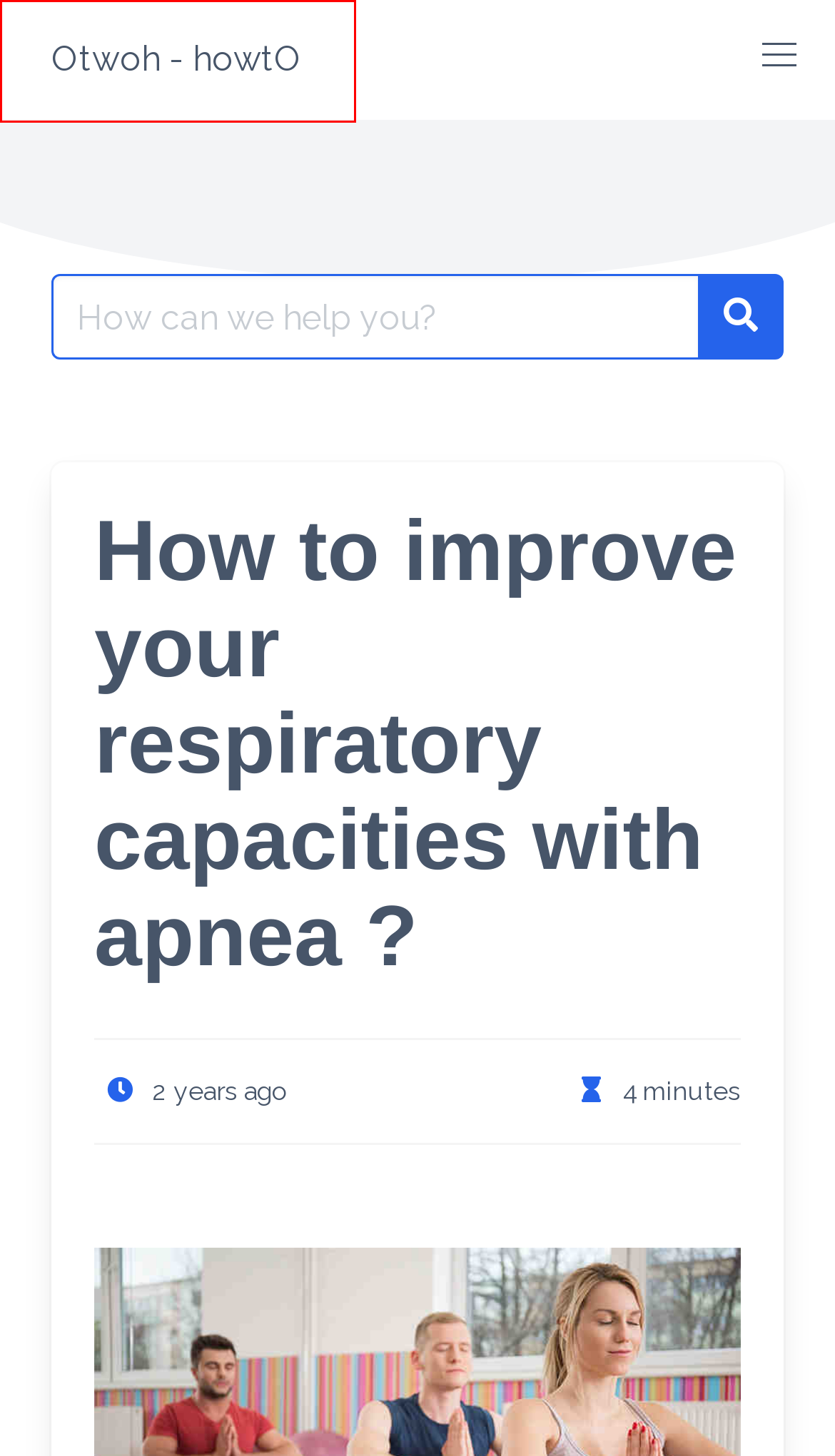Given a screenshot of a webpage with a red bounding box highlighting a UI element, choose the description that best corresponds to the new webpage after clicking the element within the red bounding box. Here are your options:
A. Is 25 too old to start working out? – Otwoh – howtO
B. lungs – Otwoh – howtO
C. capacity – Otwoh – howtO
D. How do I know if I’m gaining muscle? – Otwoh – howtO
E. Otwoh – howtO – Knowledge is shared
F. lung – Otwoh – howtO
G. breath – Otwoh – howtO
H. Can I train my back everyday? – Otwoh – howtO

E